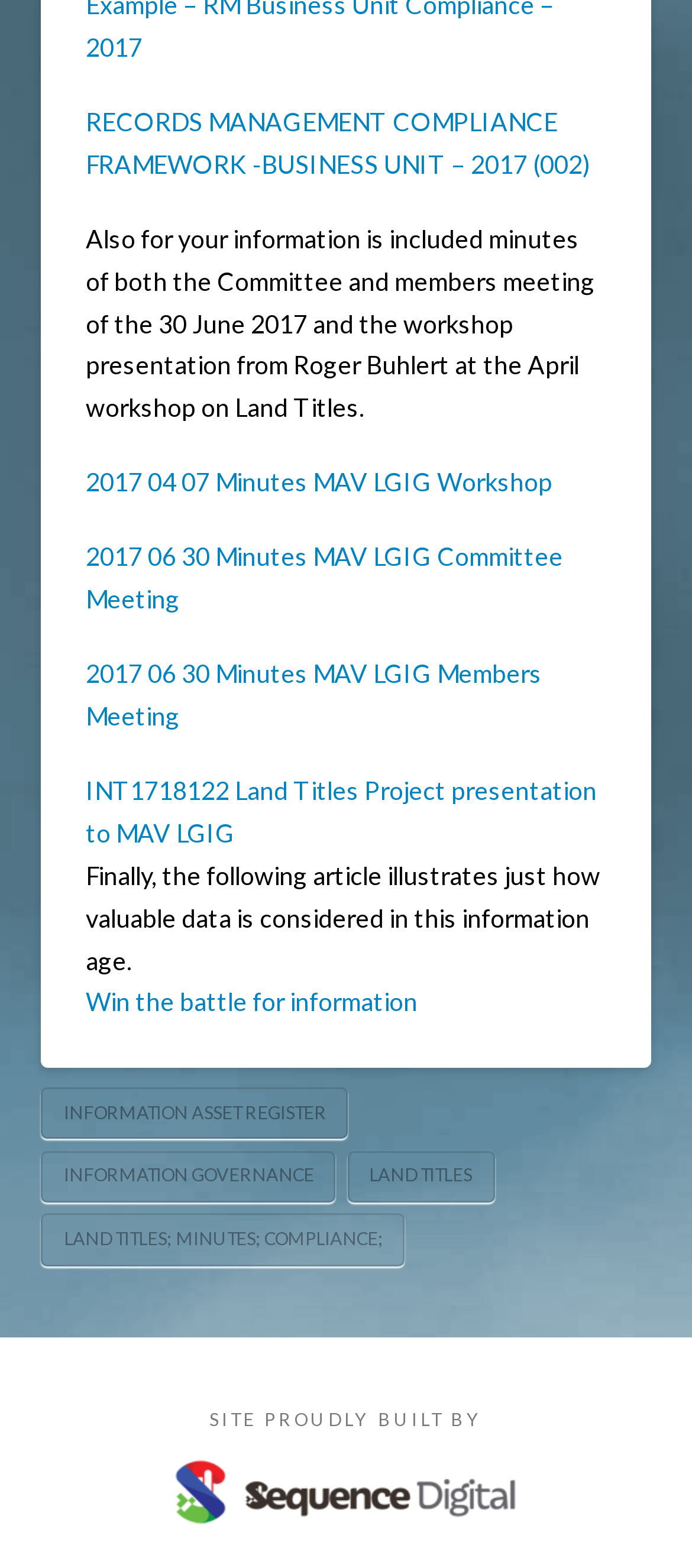Please determine the bounding box coordinates of the section I need to click to accomplish this instruction: "Read article about winning the battle for information".

[0.124, 0.629, 0.604, 0.649]